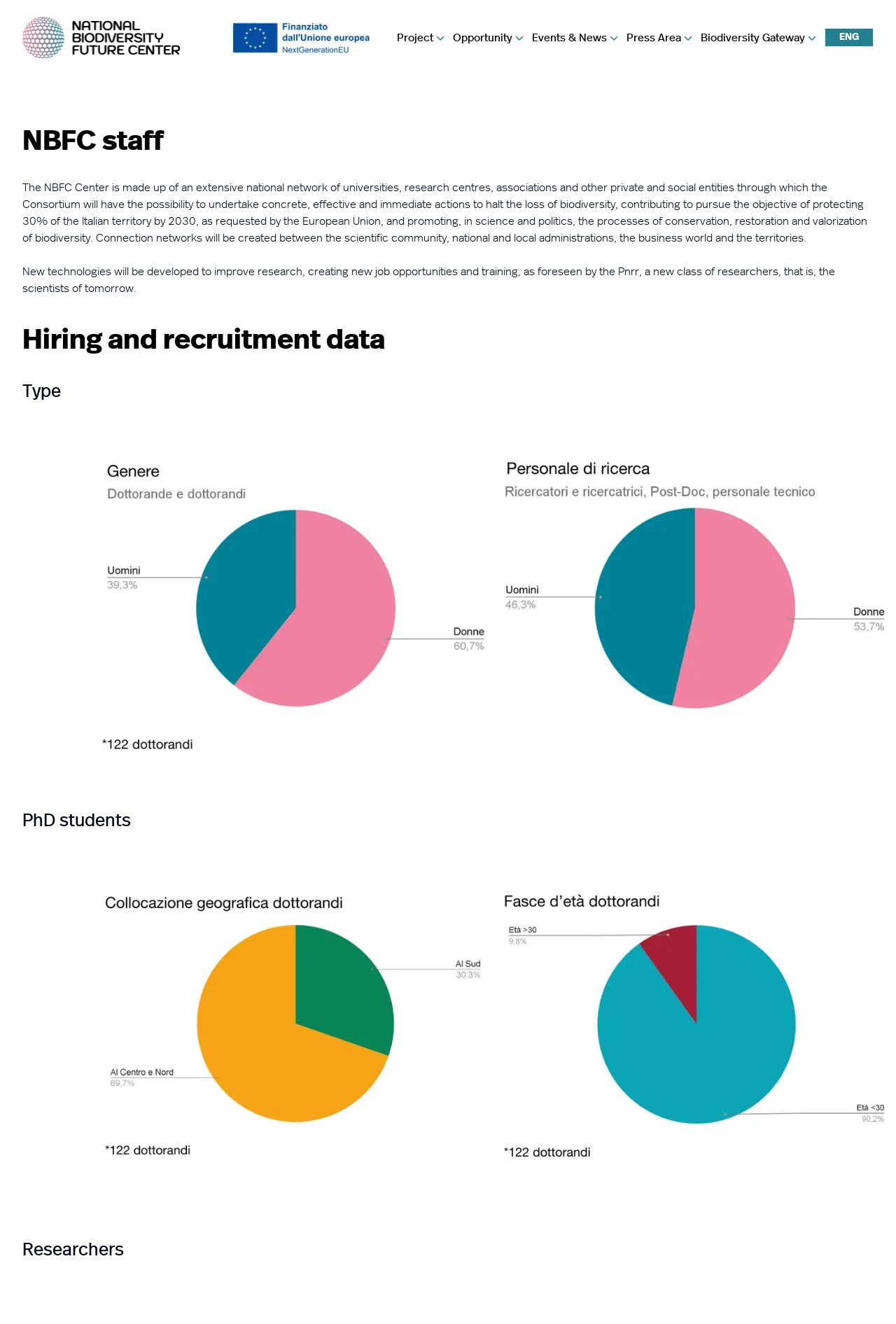Answer with a single word or phrase: 
What is the logo on the top left corner?

NBFC